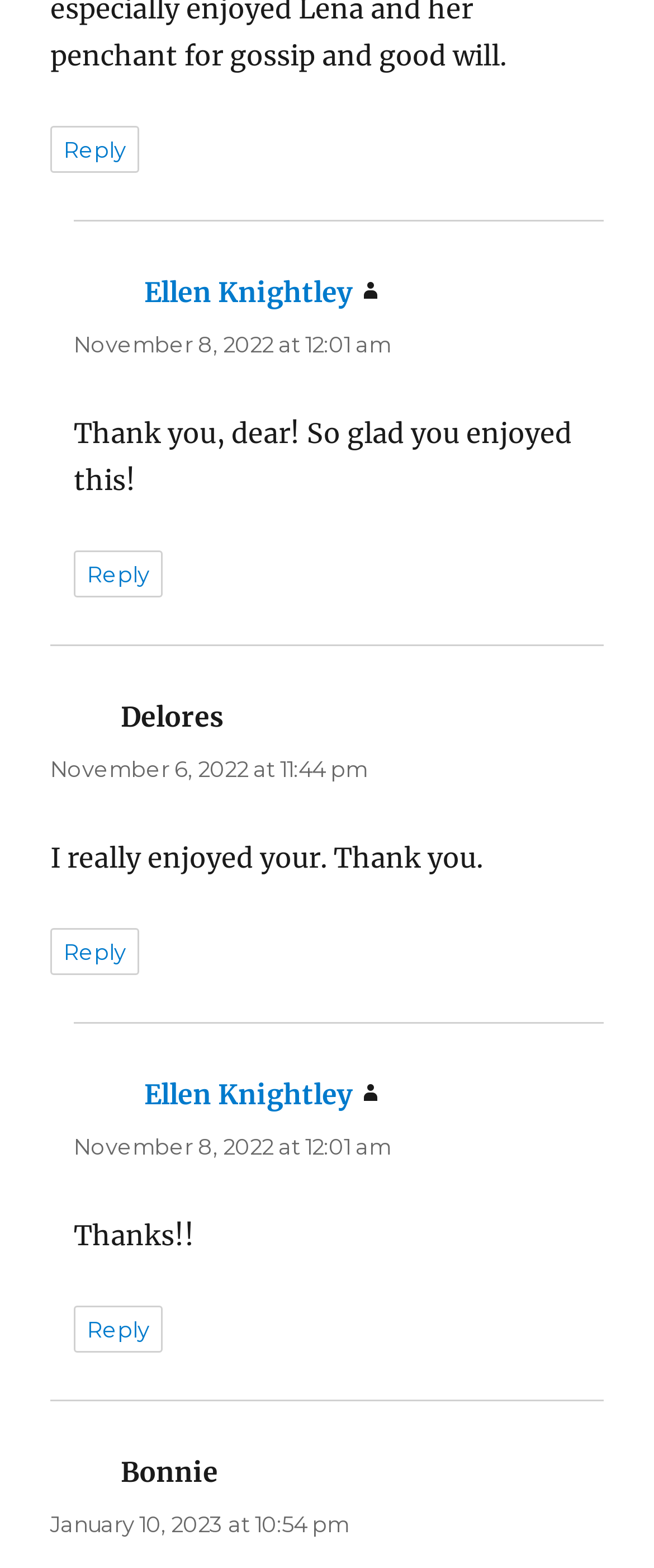Provide a one-word or one-phrase answer to the question:
How many comments are there in total?

4